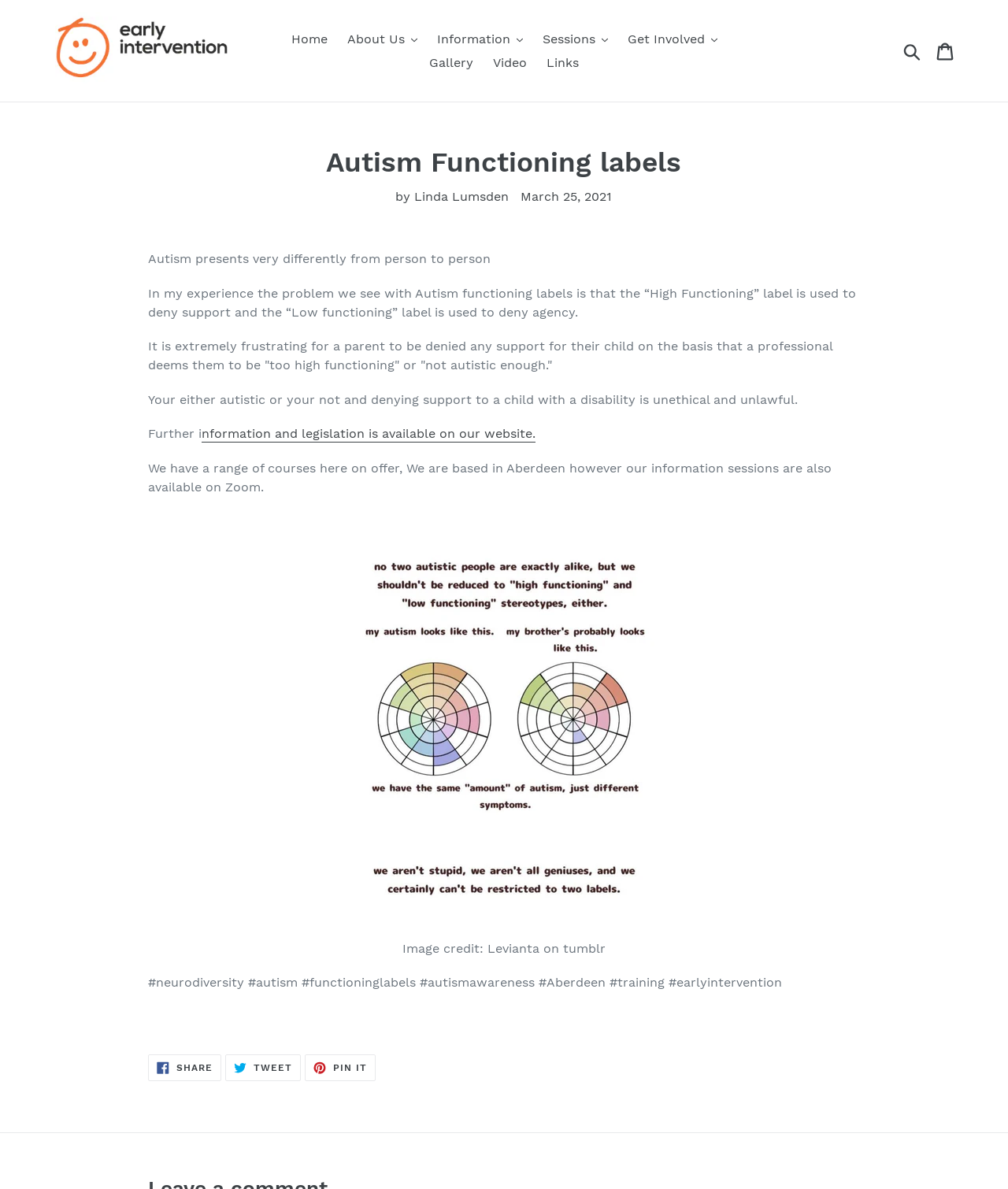Specify the bounding box coordinates of the region I need to click to perform the following instruction: "Click the 'About Us' button". The coordinates must be four float numbers in the range of 0 to 1, i.e., [left, top, right, bottom].

[0.336, 0.023, 0.421, 0.043]